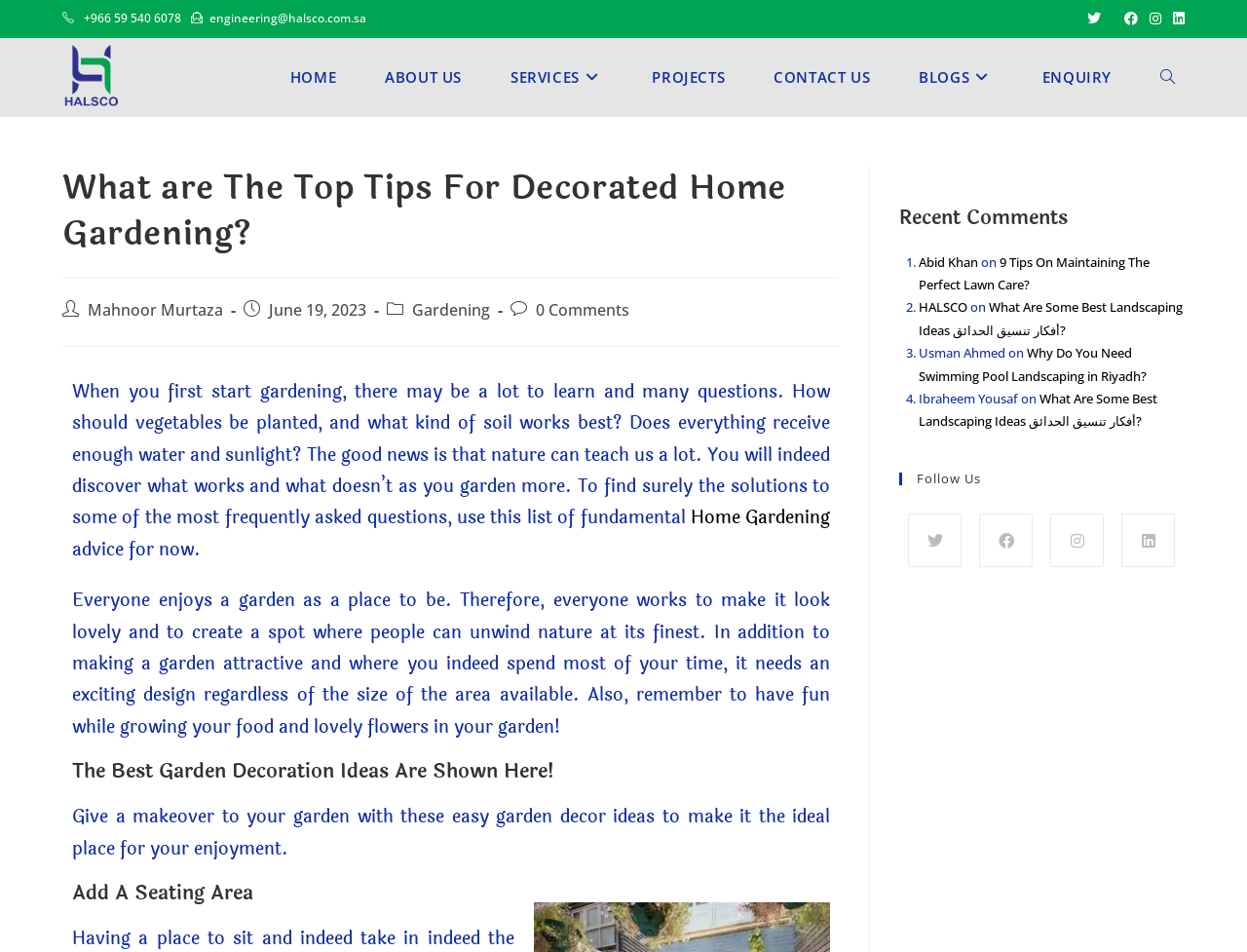Show the bounding box coordinates for the element that needs to be clicked to execute the following instruction: "Follow Halsco on social media". Provide the coordinates in the form of four float numbers between 0 and 1, i.e., [left, top, right, bottom].

[0.867, 0.009, 0.95, 0.029]